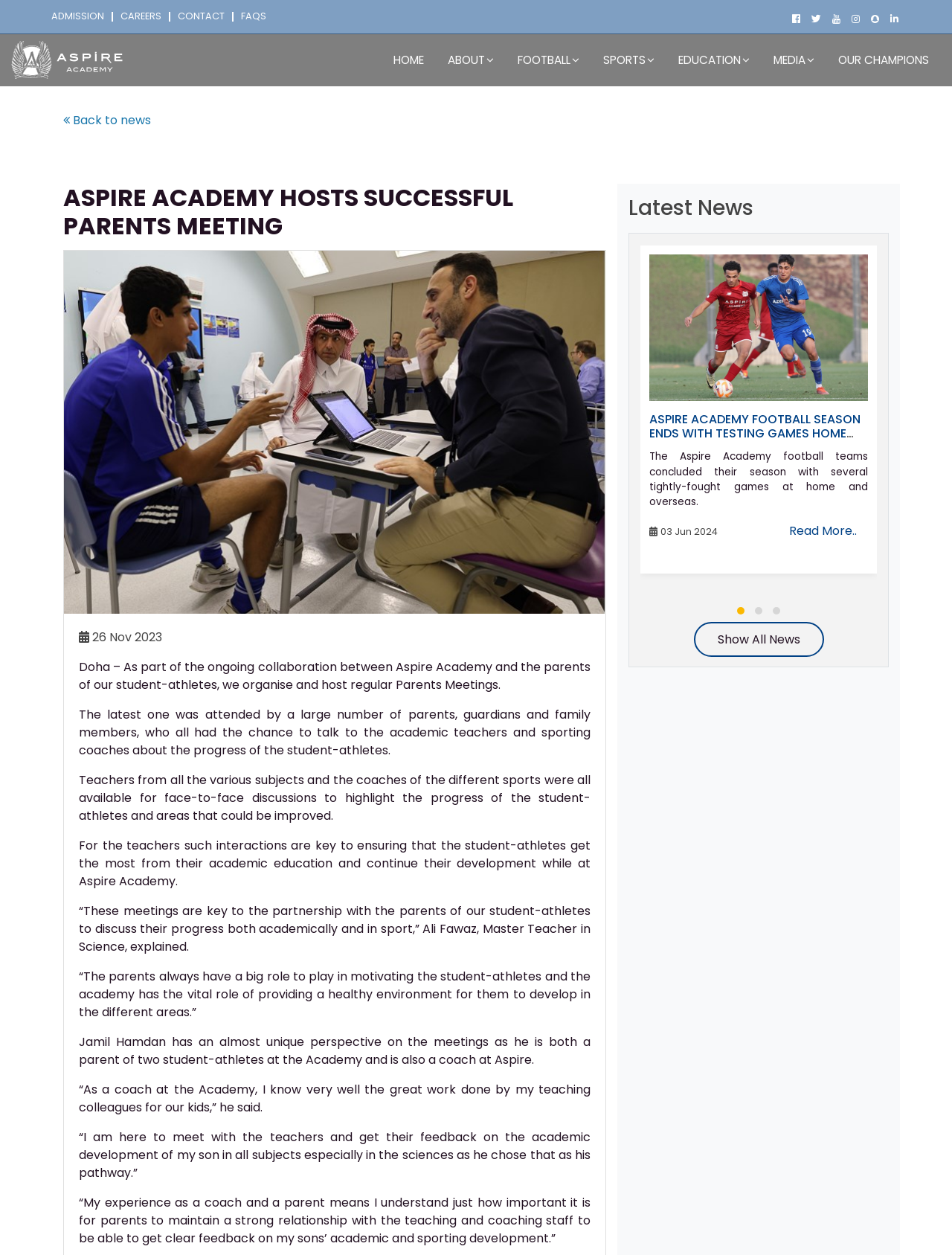Locate the bounding box coordinates of the region to be clicked to comply with the following instruction: "Click the ADMISSION link". The coordinates must be four float numbers between 0 and 1, in the form [left, top, right, bottom].

[0.054, 0.009, 0.119, 0.017]